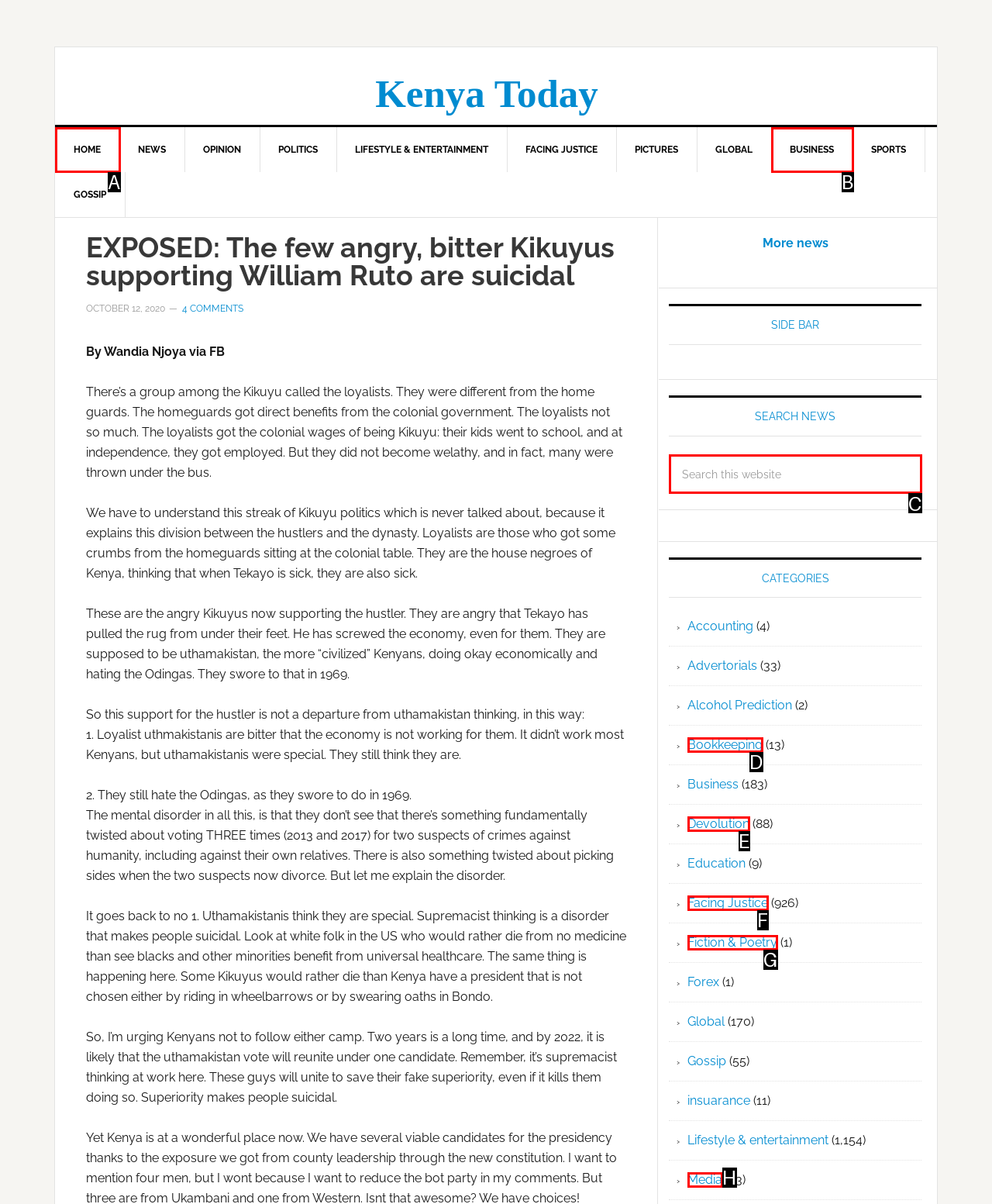Match the HTML element to the description: Fiction & Poetry. Respond with the letter of the correct option directly.

G